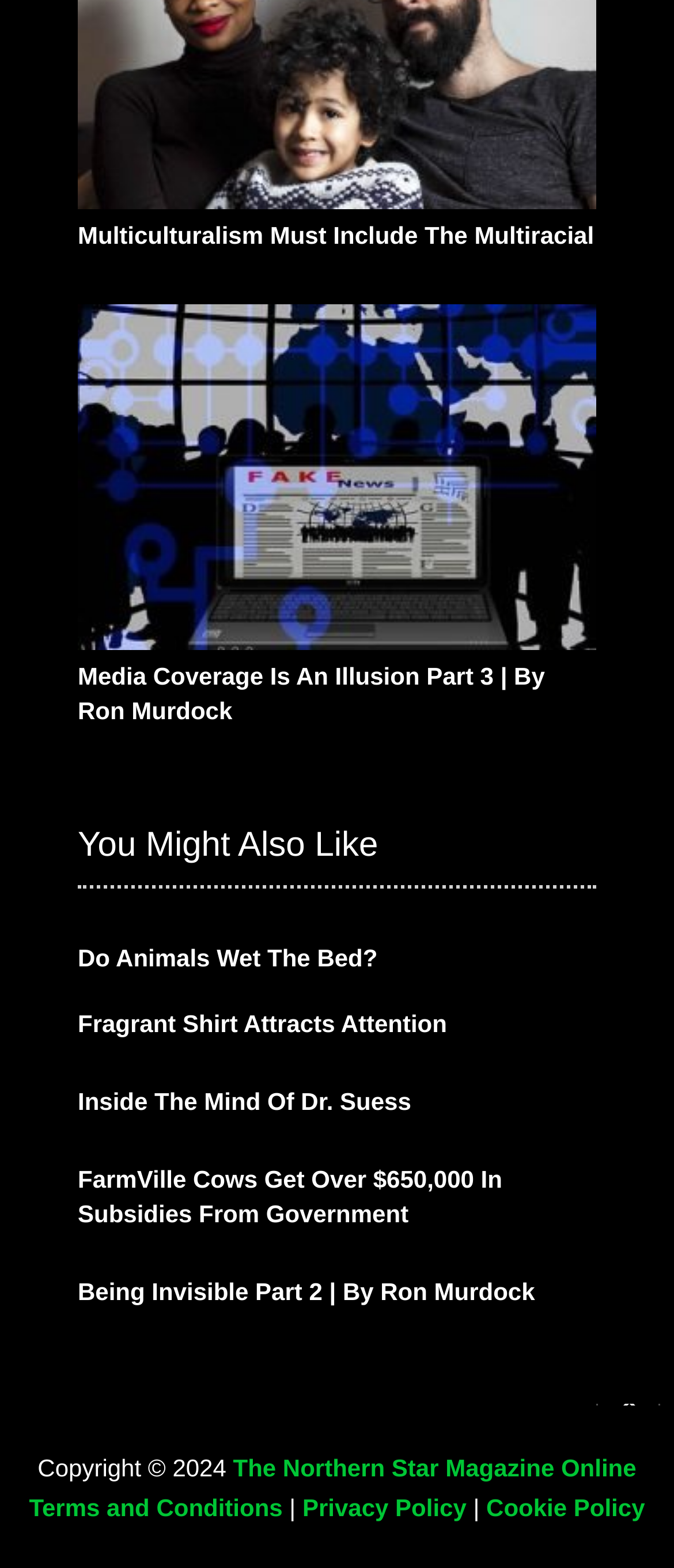Could you provide the bounding box coordinates for the portion of the screen to click to complete this instruction: "Visit 'The Northern Star Magazine Online'"?

[0.346, 0.927, 0.944, 0.944]